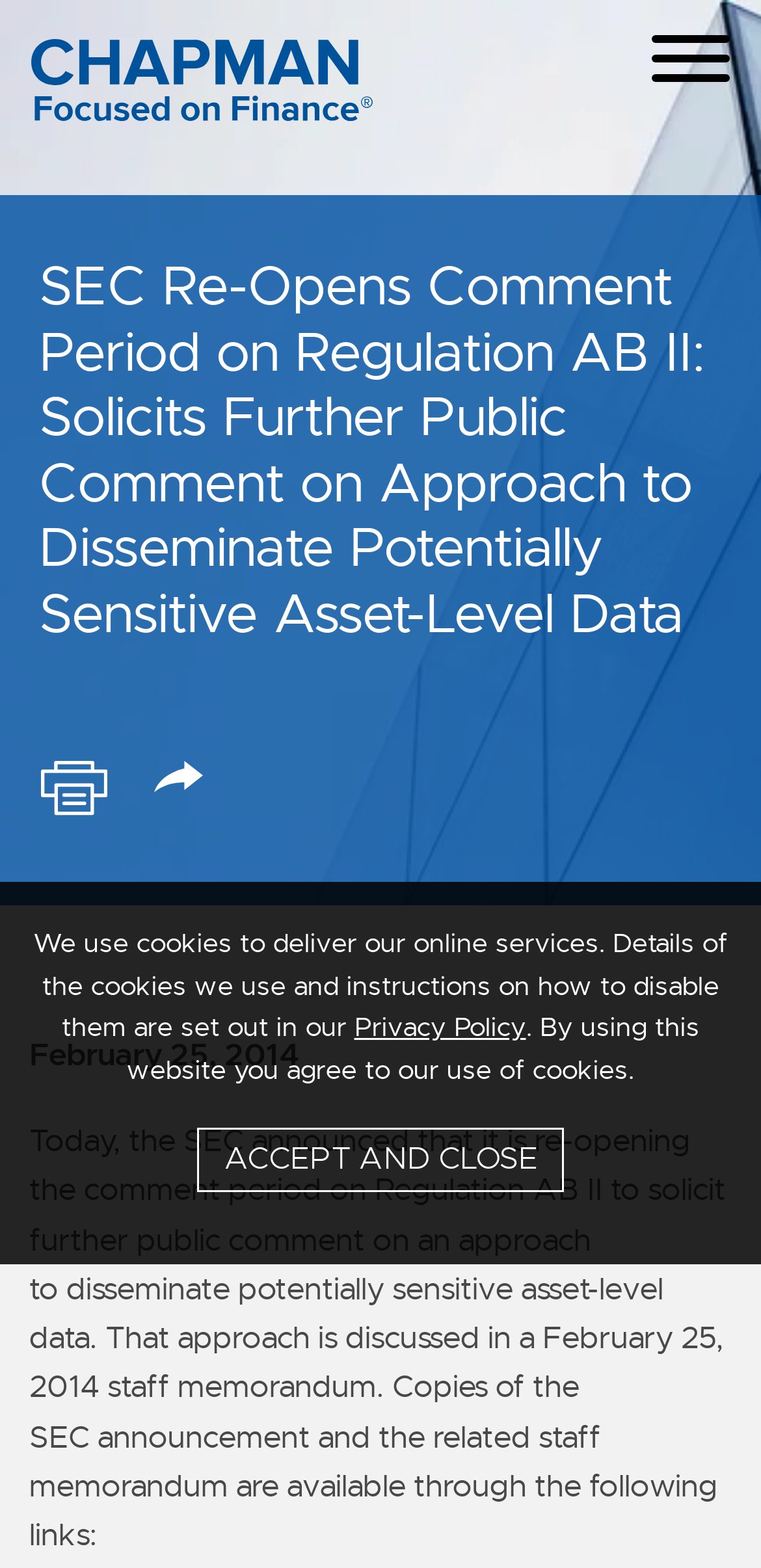Locate the bounding box of the UI element defined by this description: "Privacy Policy". The coordinates should be given as four float numbers between 0 and 1, formatted as [left, top, right, bottom].

[0.465, 0.644, 0.691, 0.666]